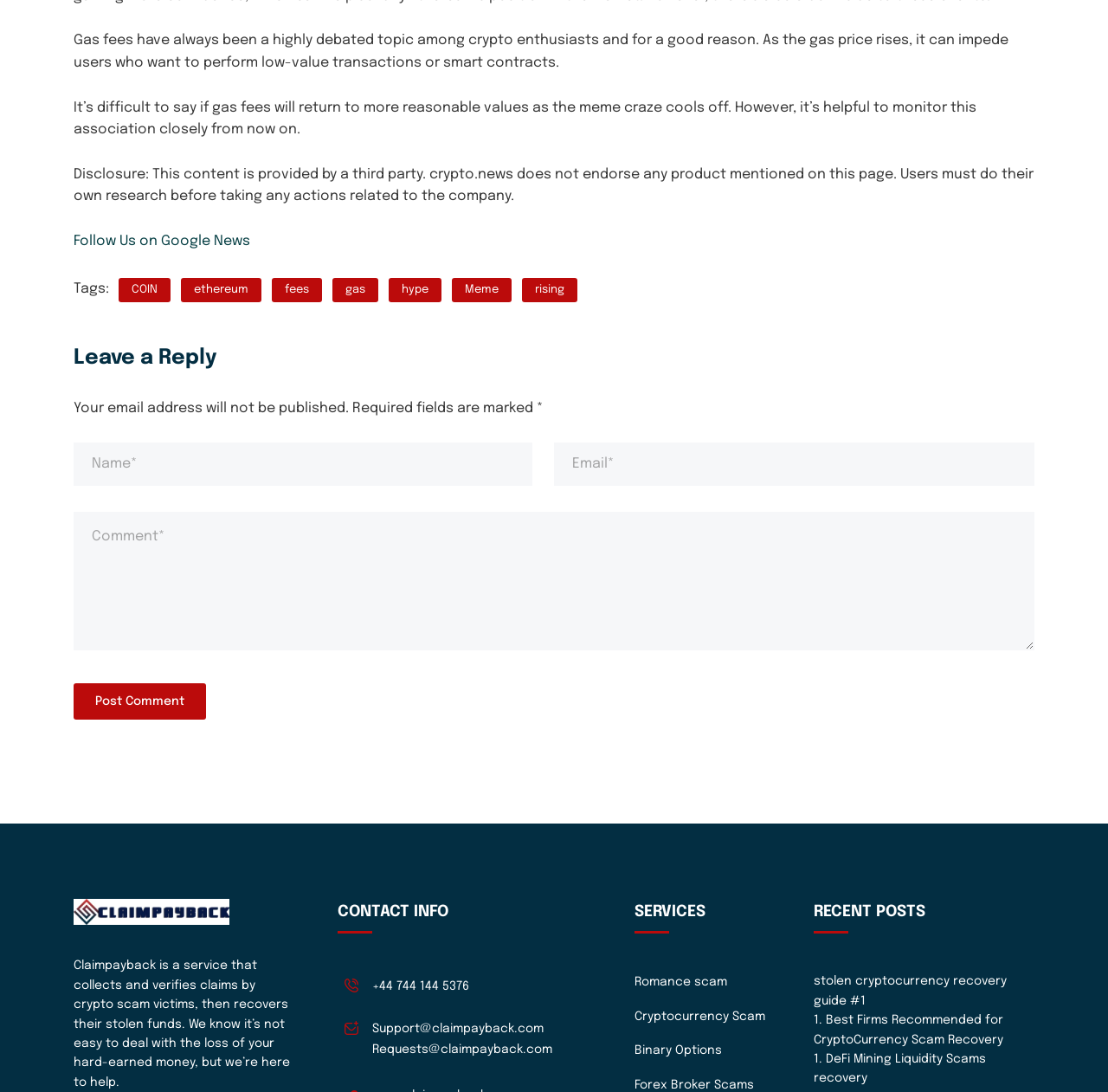Find the bounding box coordinates of the element's region that should be clicked in order to follow the given instruction: "Click on SCIENCE". The coordinates should consist of four float numbers between 0 and 1, i.e., [left, top, right, bottom].

None